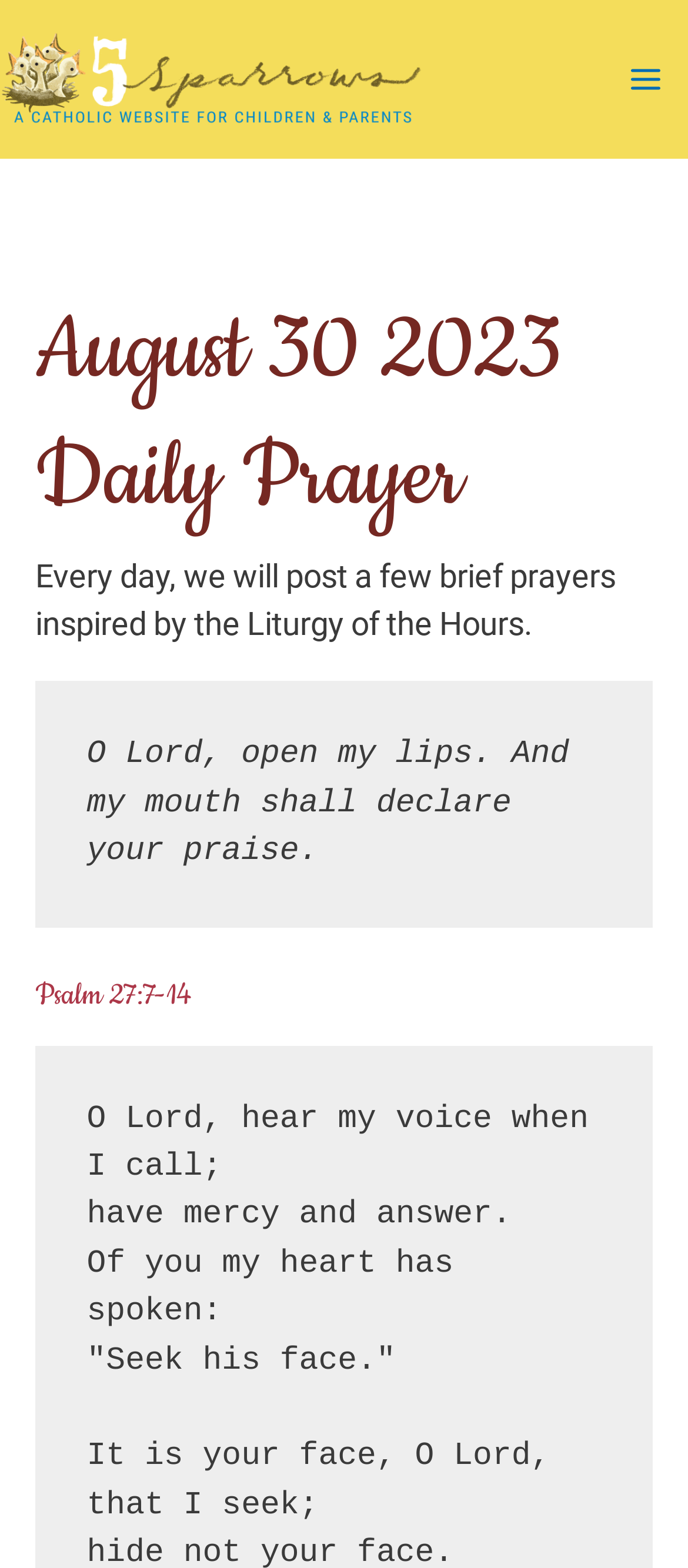Find the UI element described as: "Main Menu" and predict its bounding box coordinates. Ensure the coordinates are four float numbers between 0 and 1, [left, top, right, bottom].

[0.879, 0.024, 1.0, 0.077]